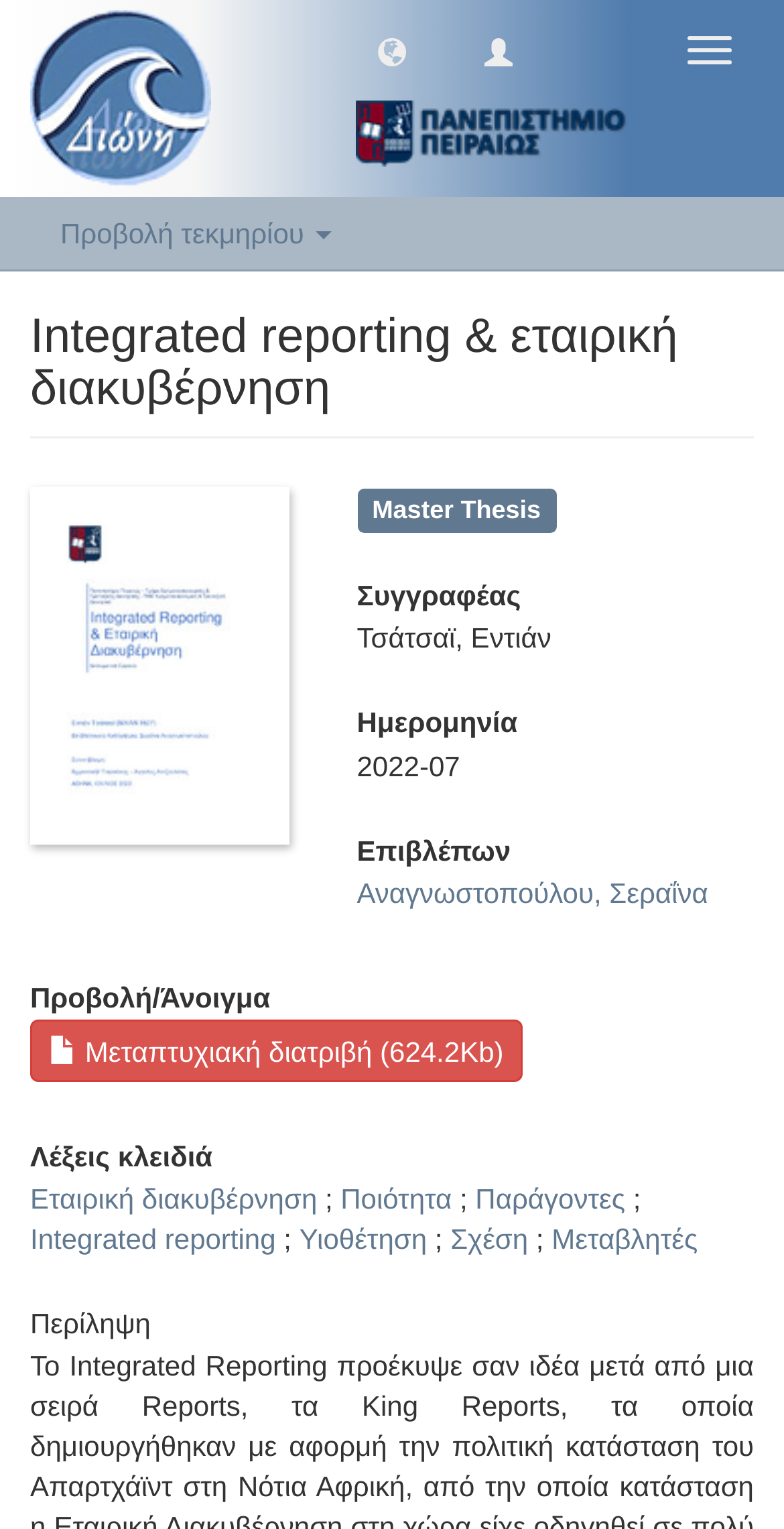Please identify the bounding box coordinates of the clickable element to fulfill the following instruction: "Open master thesis". The coordinates should be four float numbers between 0 and 1, i.e., [left, top, right, bottom].

[0.038, 0.667, 0.666, 0.707]